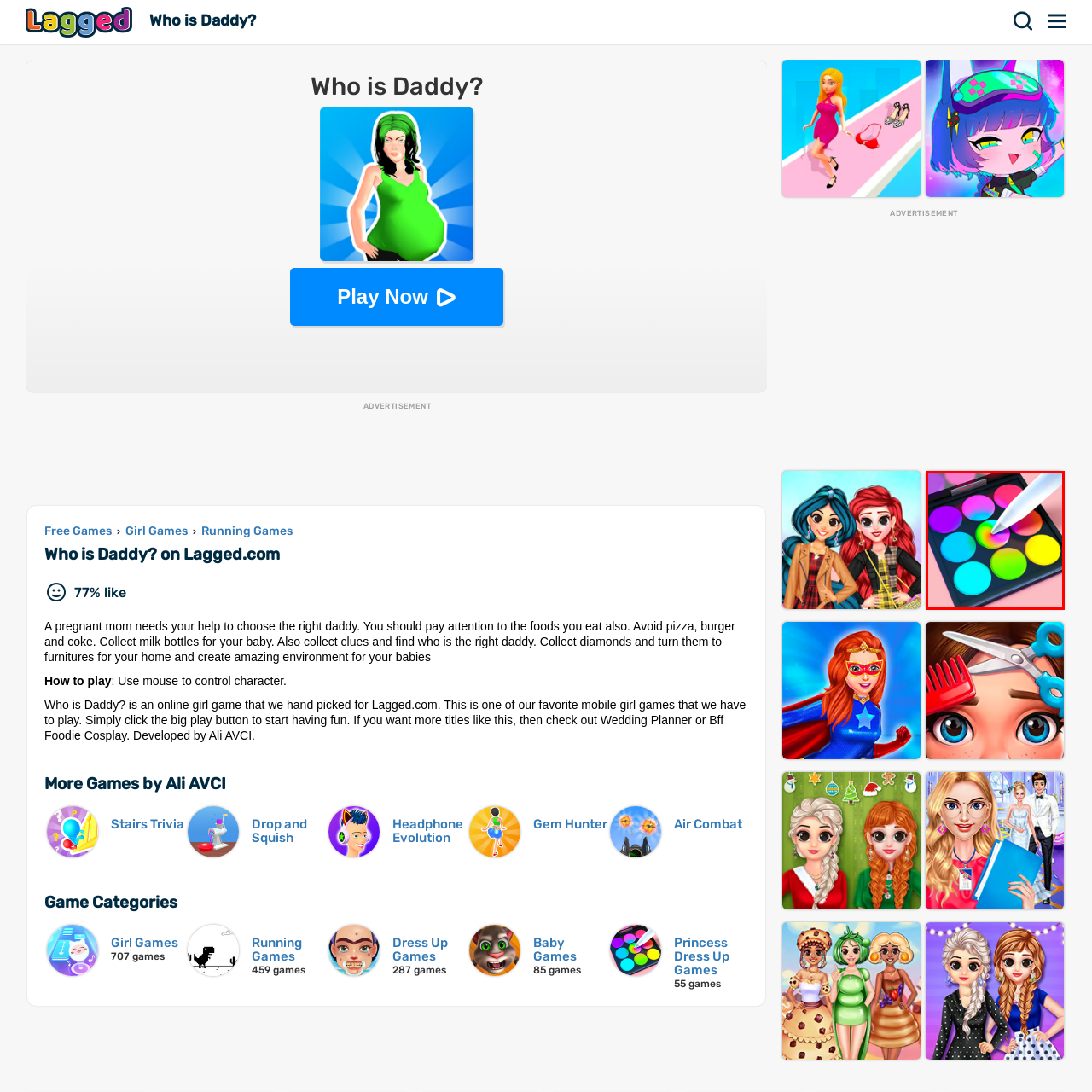Concentrate on the image section marked by the red rectangle and answer the following question comprehensively, using details from the image: What is the purpose of the stylus in the image?

The stylus is poised above one of the colors, hinting at an interactive experience or game involving makeup application, suggesting that the stylus is used to apply virtual makeup in the online game.